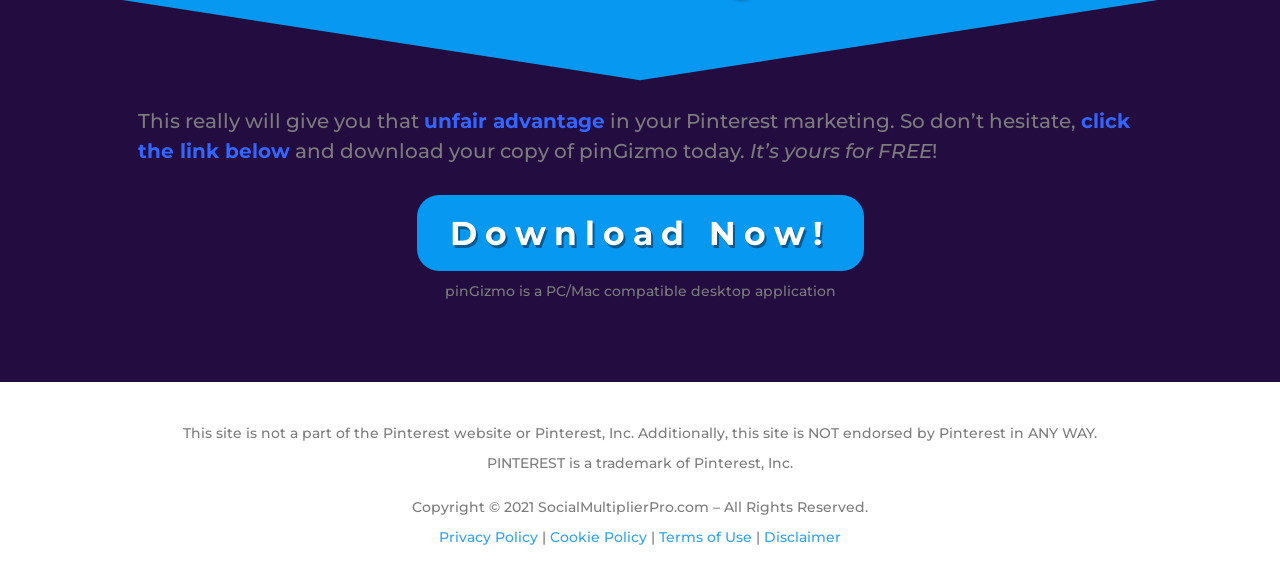What is the trademark of Pinterest, Inc.?
Look at the image and provide a detailed response to the question.

The answer can be found in the text 'PINTEREST is a trademark of Pinterest, Inc.' which is located at the bottom of the webpage.